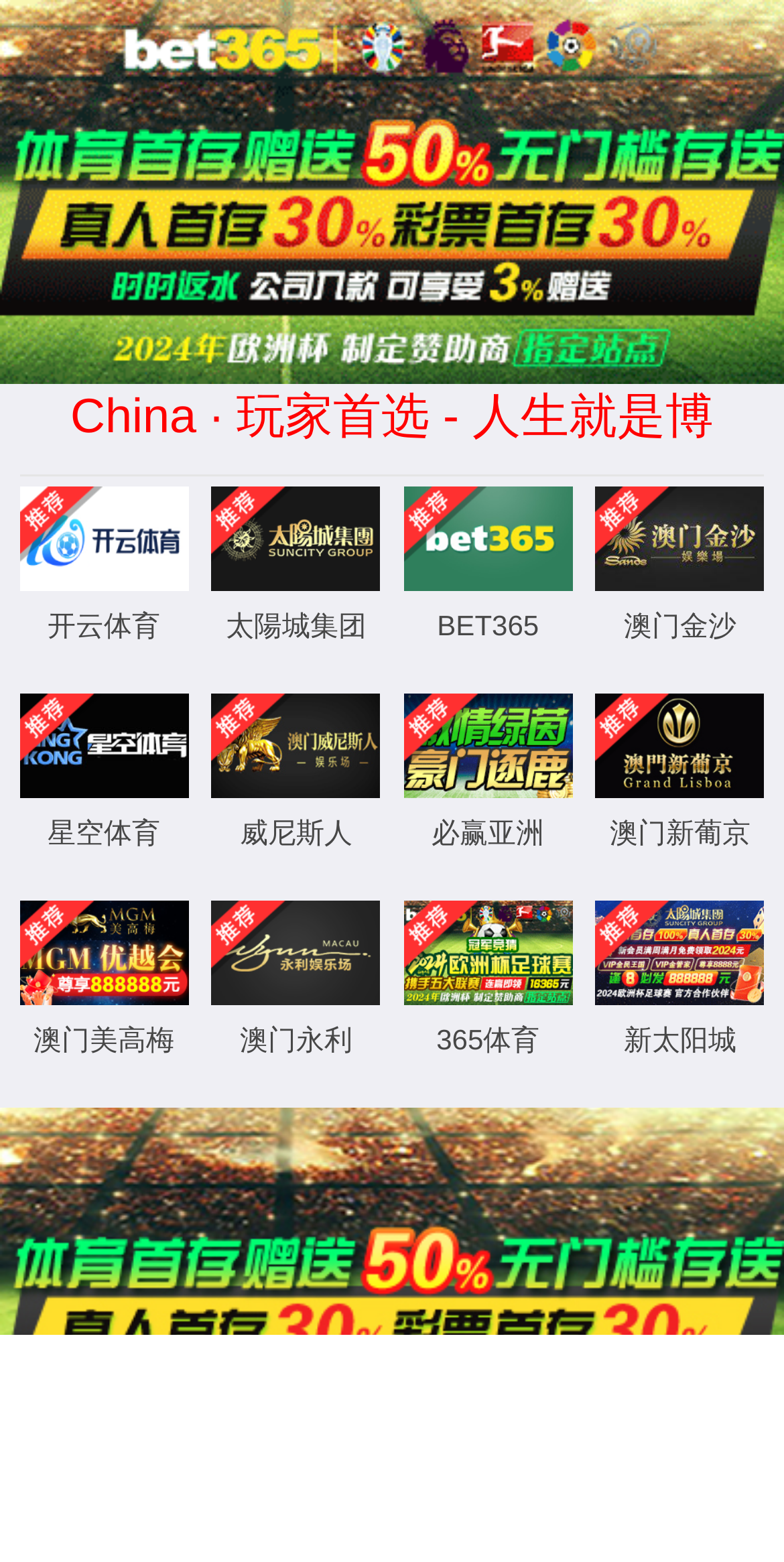Based on the description "aria-label="Go to slide 2"", find the bounding box of the specified UI element.

[0.49, 0.985, 0.51, 0.995]